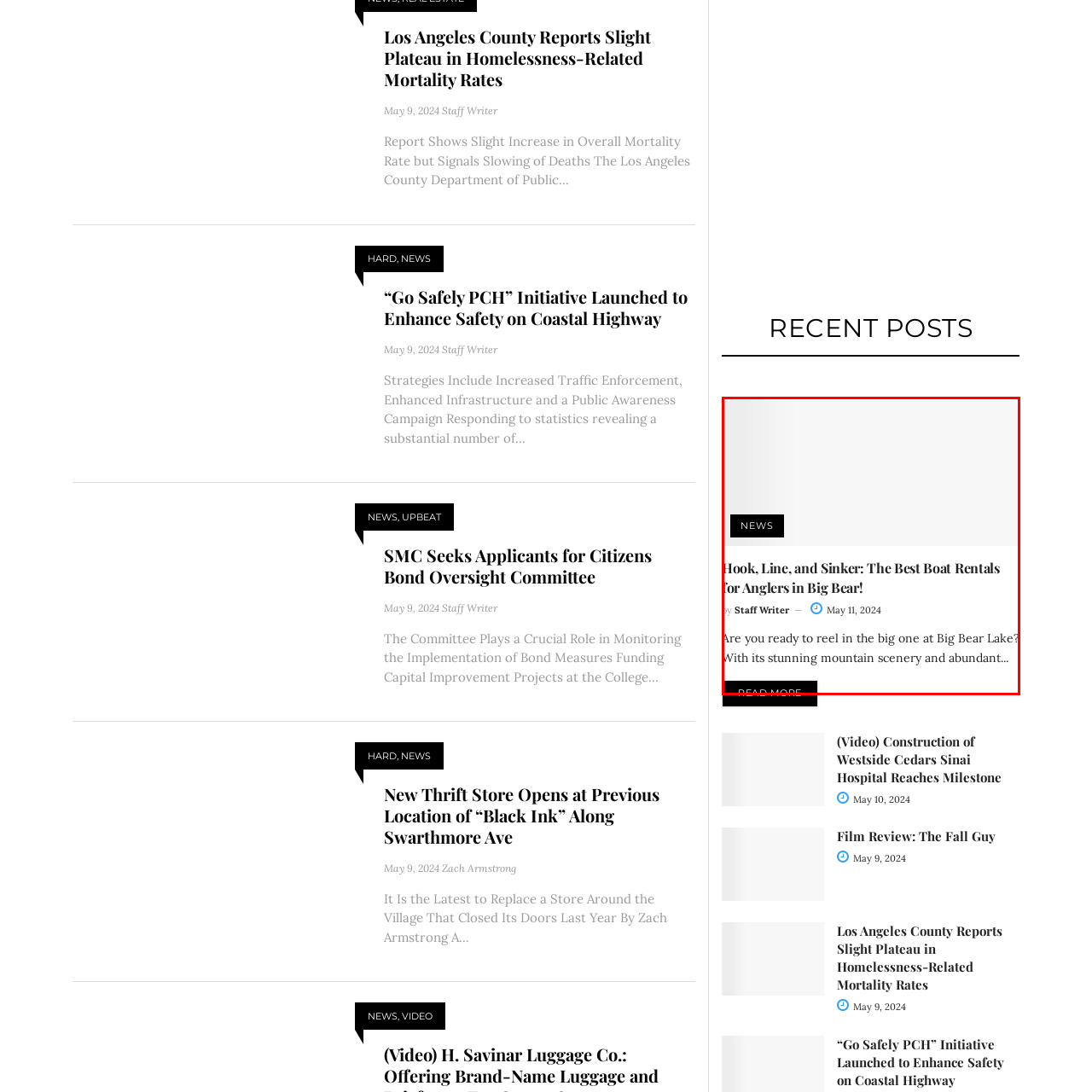Analyze the content inside the red box, What is the purpose of the 'Read More' link? Provide a short answer using a single word or phrase.

To encourage further engagement